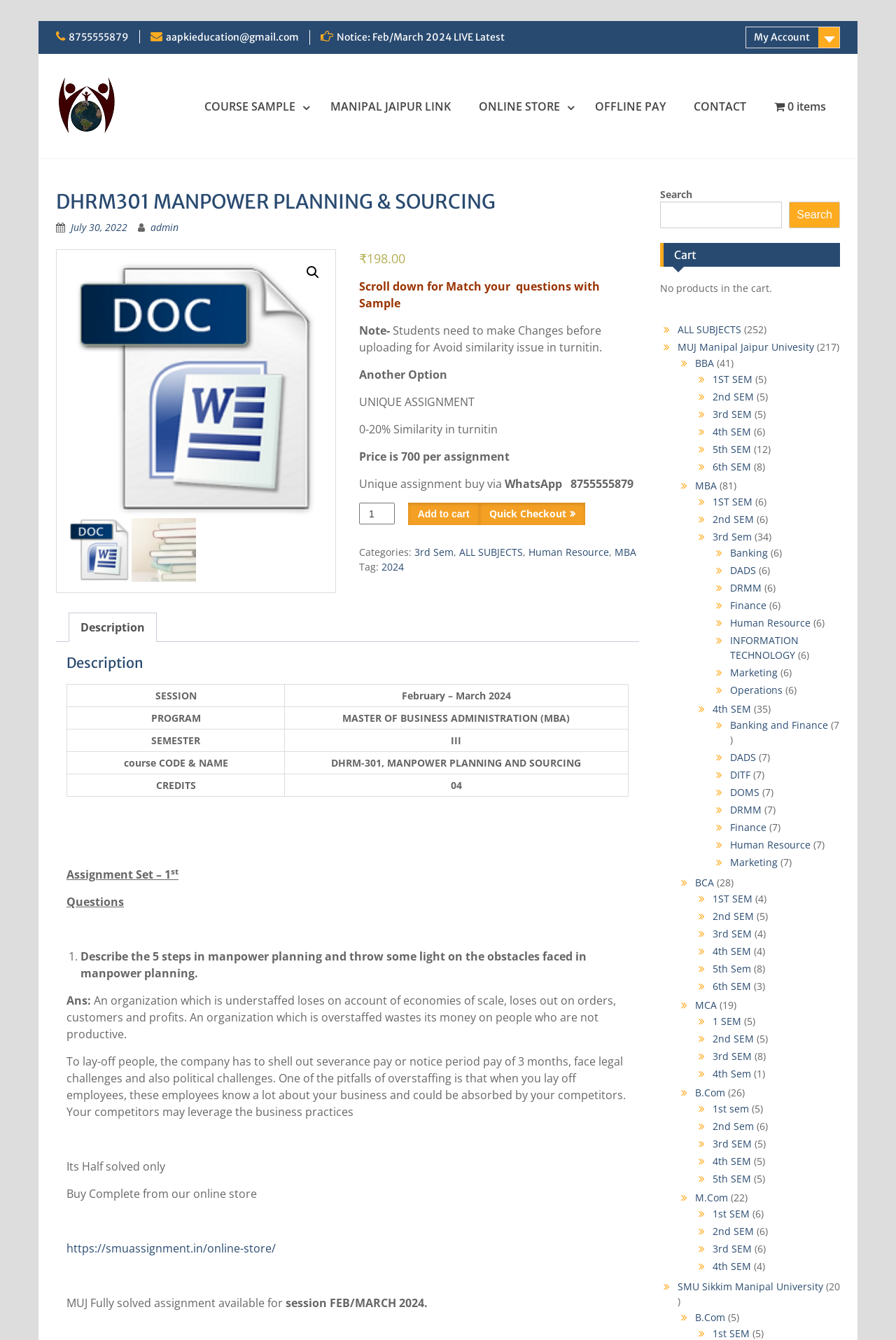Please look at the image and answer the question with a detailed explanation: What is the course code and name of the assignment?

The course code and name can be found in the table on the webpage, which provides details about the course. The course code is DHRM-301, and the course name is MANPOWER PLANNING AND SOURCING.